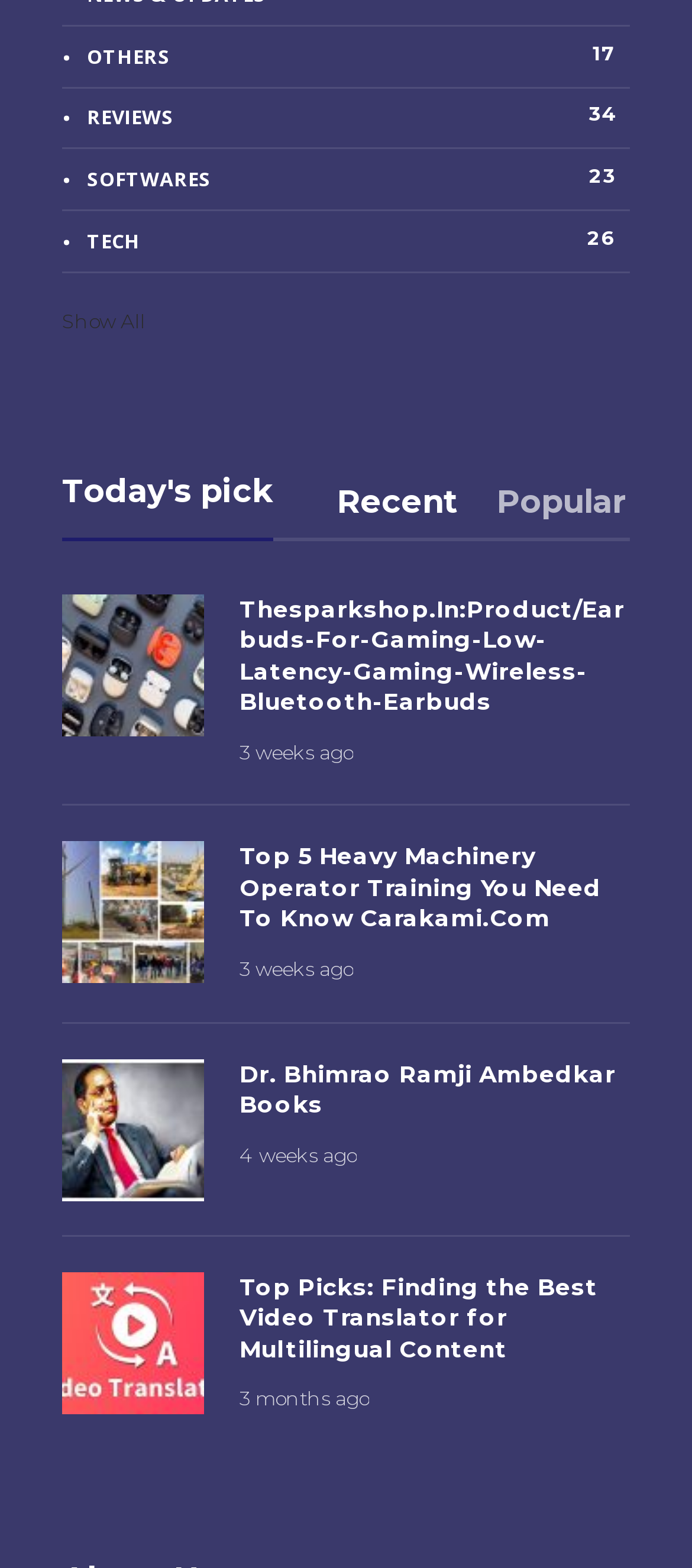Locate the bounding box coordinates of the clickable element to fulfill the following instruction: "Select 'Popular'". Provide the coordinates as four float numbers between 0 and 1 in the format [left, top, right, bottom].

[0.718, 0.308, 0.905, 0.333]